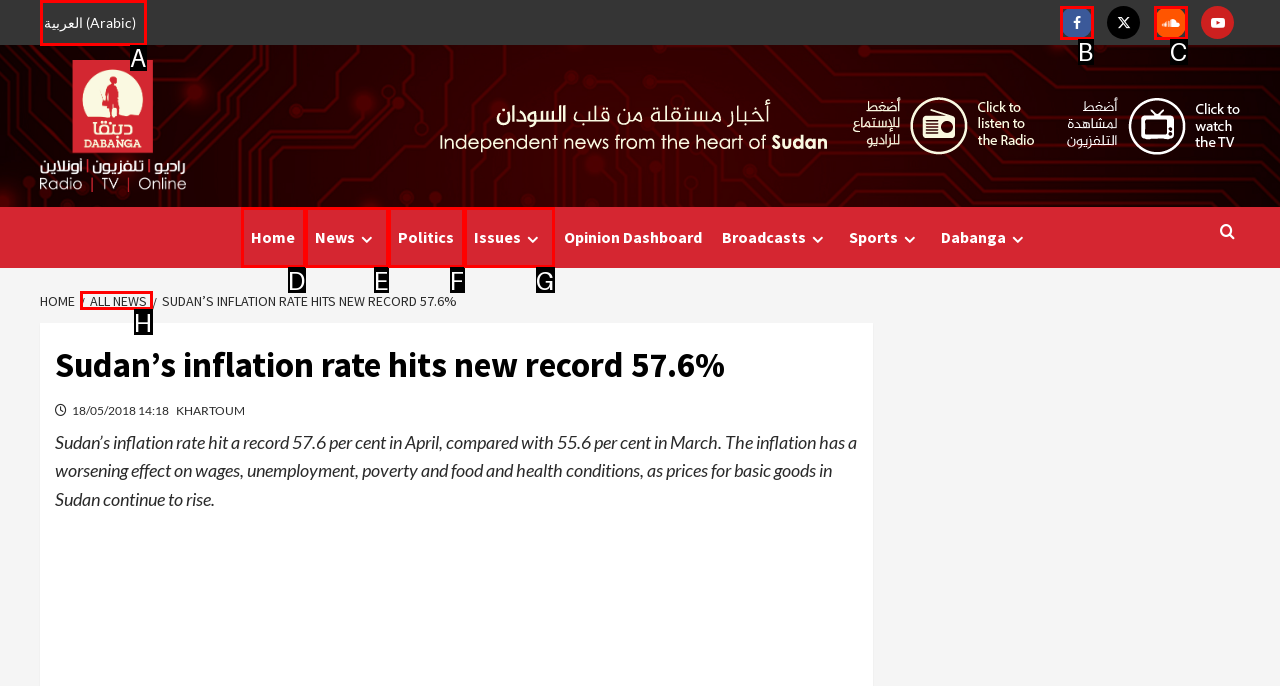With the description: All News, find the option that corresponds most closely and answer with its letter directly.

H